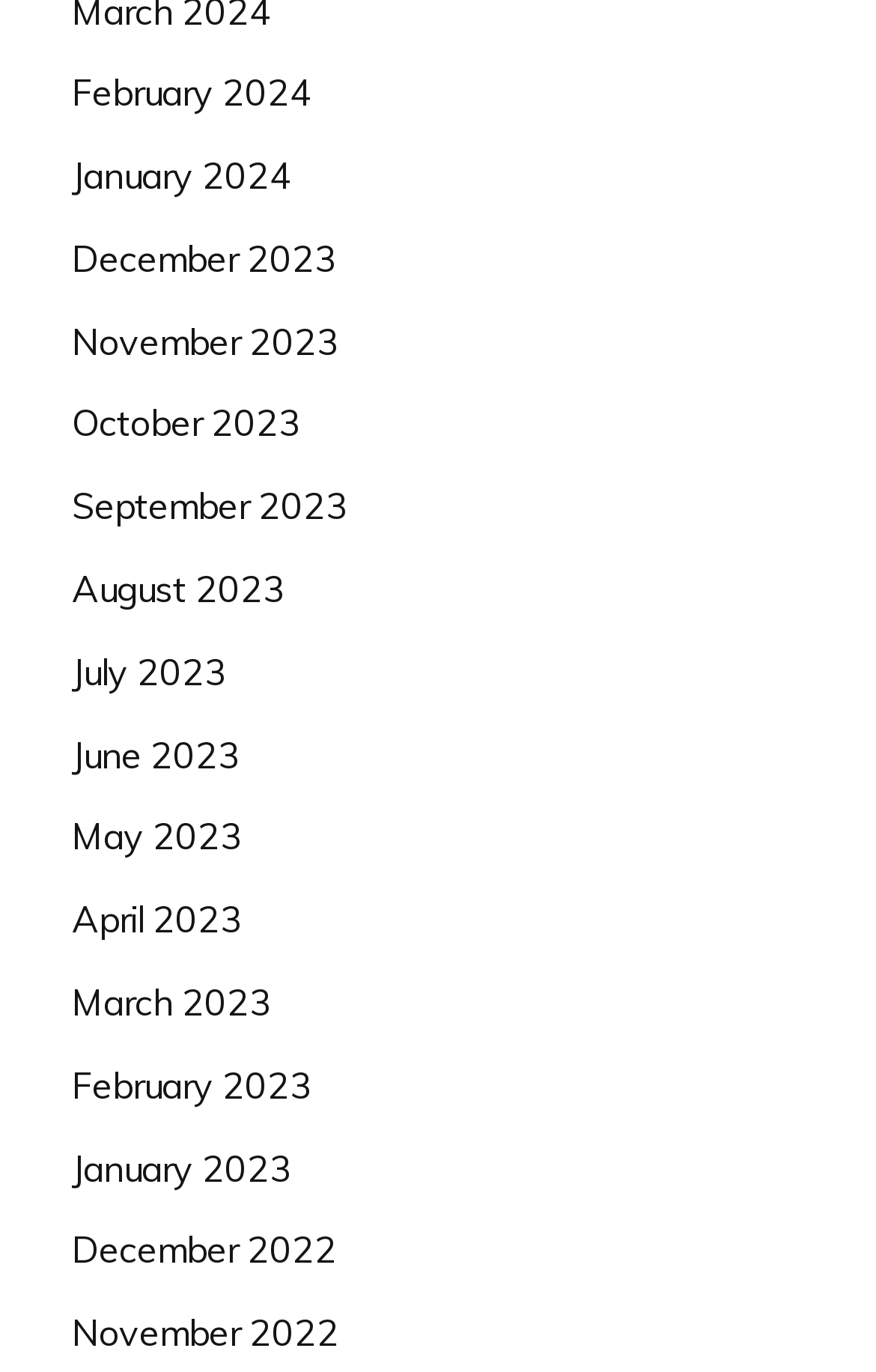Identify the bounding box coordinates for the element you need to click to achieve the following task: "check October 2023". Provide the bounding box coordinates as four float numbers between 0 and 1, in the form [left, top, right, bottom].

[0.082, 0.292, 0.344, 0.325]